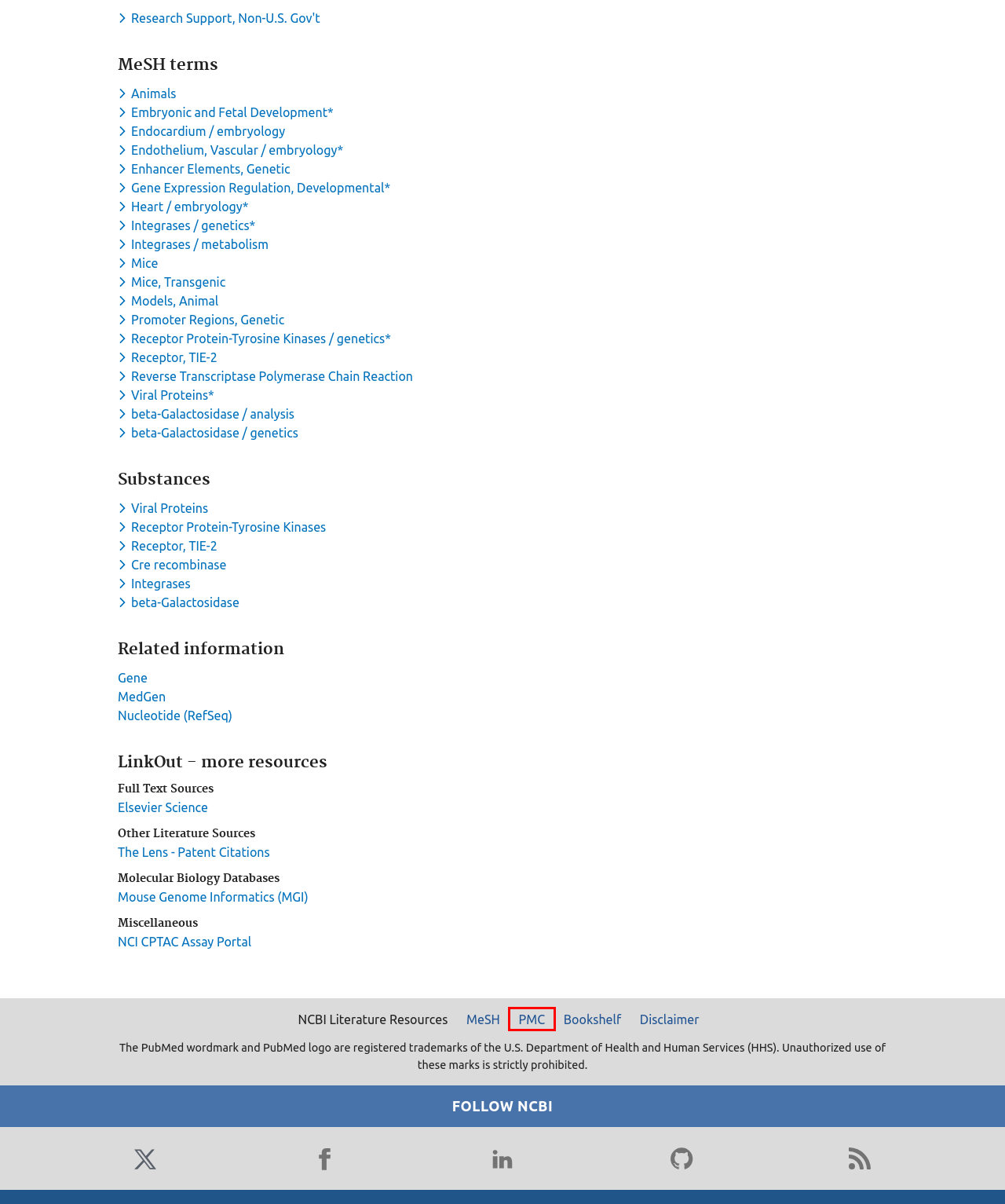Examine the screenshot of the webpage, which has a red bounding box around a UI element. Select the webpage description that best fits the new webpage after the element inside the red bounding box is clicked. Here are the choices:
A. Home - Books - NCBI
B. References
C. Home - PMC - NCBI
D. Nucleotide (RefSeq) Links for PubMed (Select 11161575) - Nucleotide - NCBI
E. Gt(ROSA)26Sor gene trap ROSA 26, Philippe Soriano [Mus musculus (house mouse)] - Gene - NCBI
F. NCBI Insights - News about NCBI resources and events
G. Complete atrioventricular canal (Concept Id: C0221215)
 - MedGen - NCBI
H. NCBI - National Center for Biotechnology Information/NLM/NIH · GitHub

C